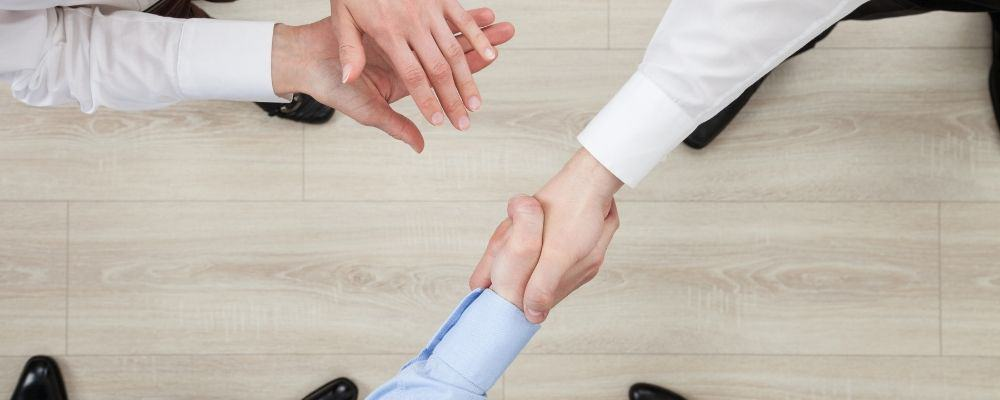What type of floor is in the background?
Could you answer the question with a detailed and thorough explanation?

The caption describes the background of the image, stating that it features a light wooden floor, which enhances the professional atmosphere of the interaction.